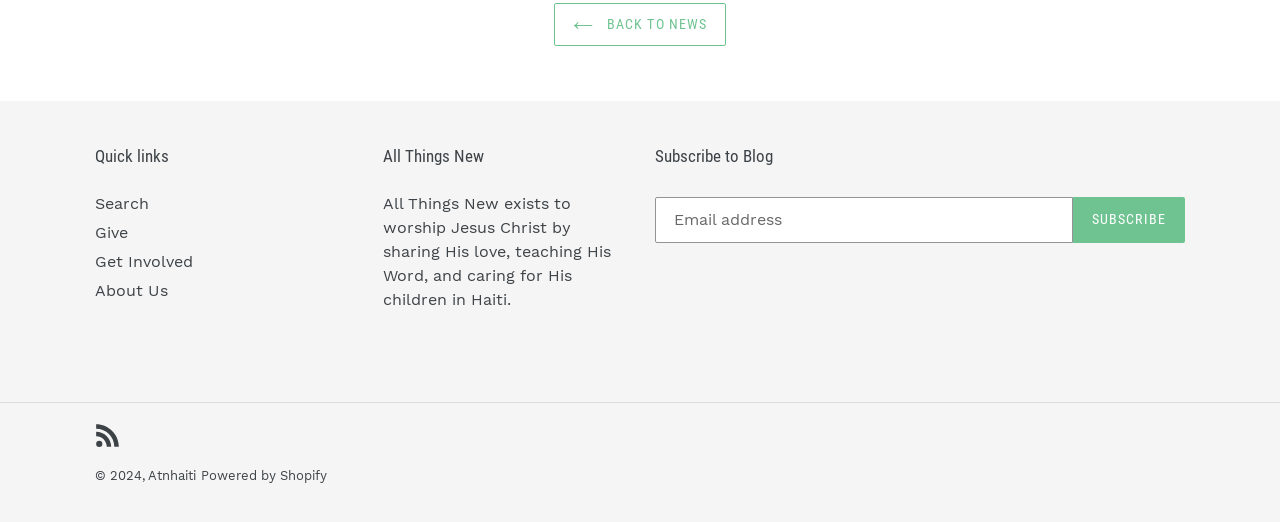Identify the bounding box coordinates of the clickable region required to complete the instruction: "subscribe to blog". The coordinates should be given as four float numbers within the range of 0 and 1, i.e., [left, top, right, bottom].

[0.512, 0.376, 0.838, 0.465]